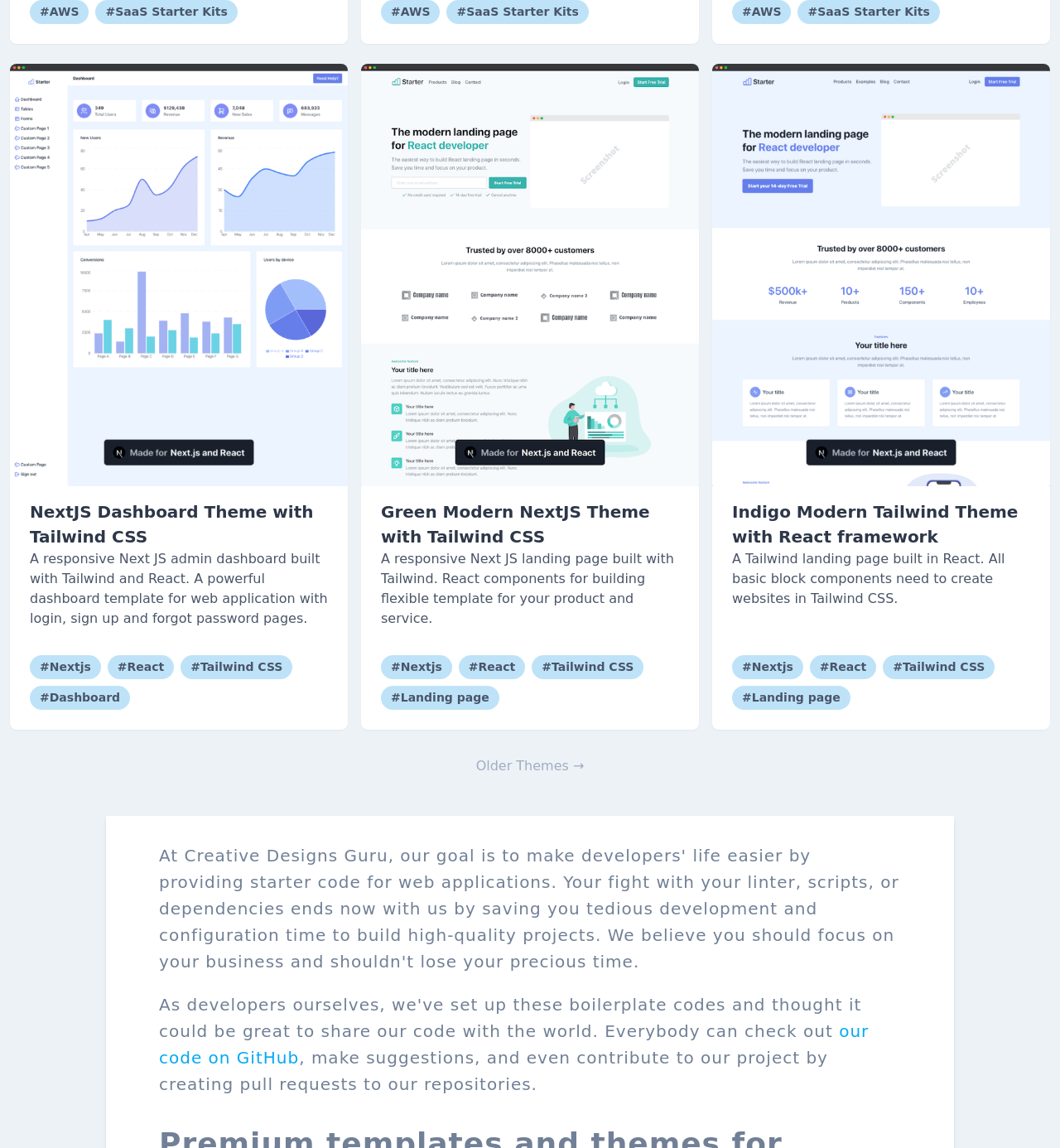Determine the bounding box coordinates of the UI element described below. Use the format (top-left x, top-left y, bottom-right x, bottom-right y) with floating point numbers between 0 and 1: Older Themes →

[0.449, 0.66, 0.551, 0.675]